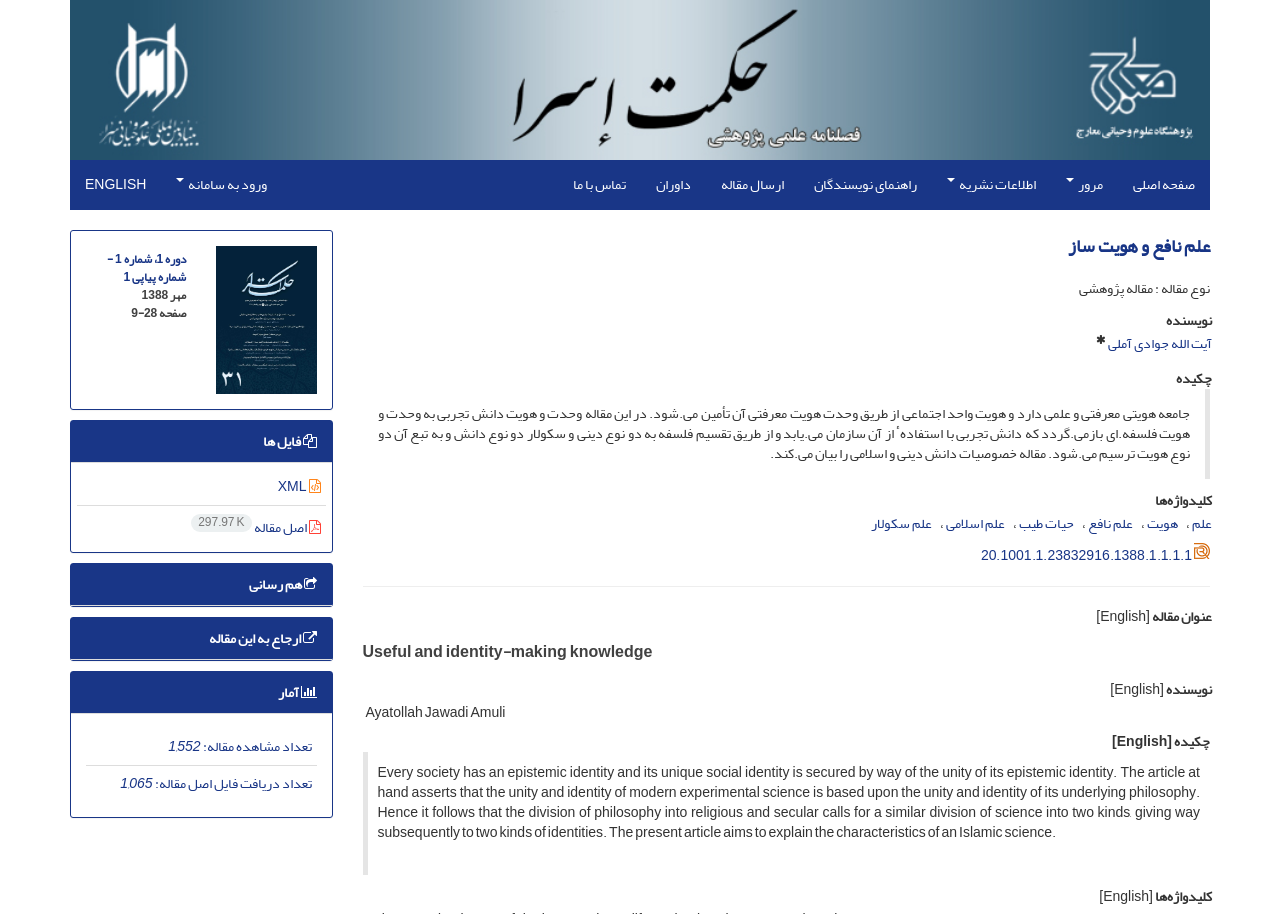What is the name of the author of the article?
Use the information from the image to give a detailed answer to the question.

The author's name can be found in the section with the heading 'نویسنده' which is located below the title of the article. The text 'آیت الله جوادی آملی' is a link that represents the author's name.